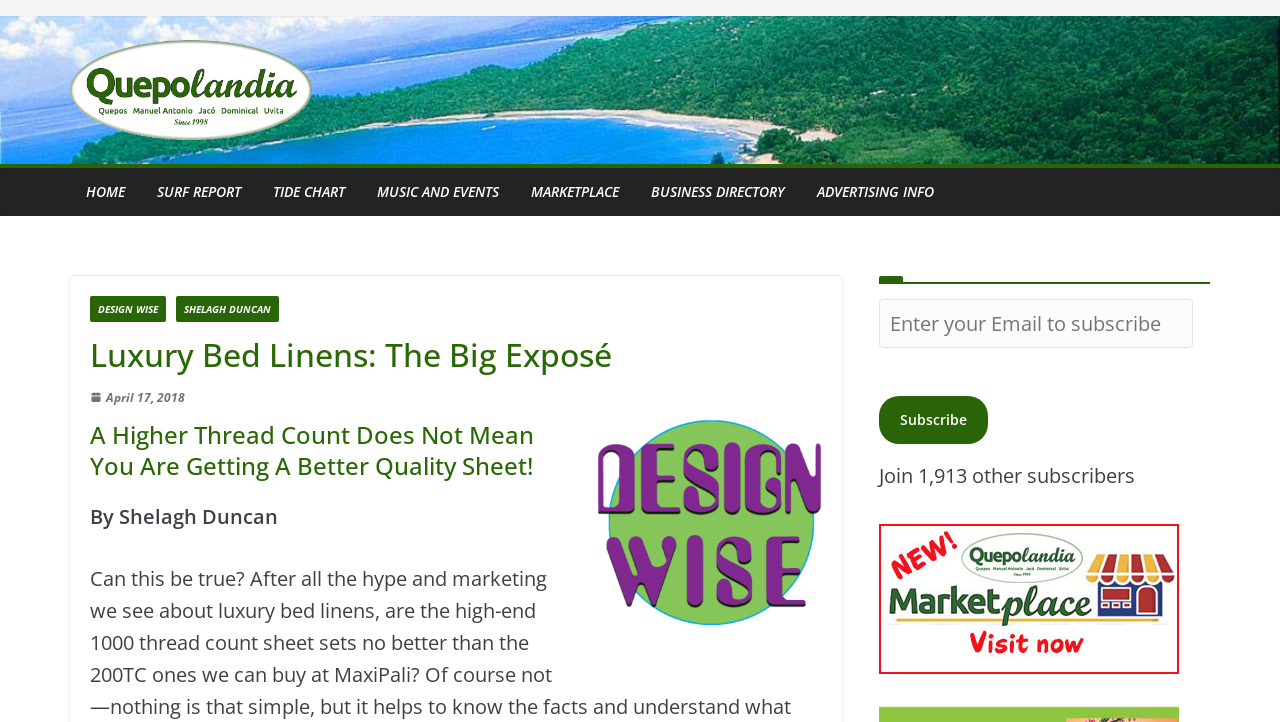Pinpoint the bounding box coordinates of the element you need to click to execute the following instruction: "Go to the HOME page". The bounding box should be represented by four float numbers between 0 and 1, in the format [left, top, right, bottom].

[0.067, 0.247, 0.098, 0.285]